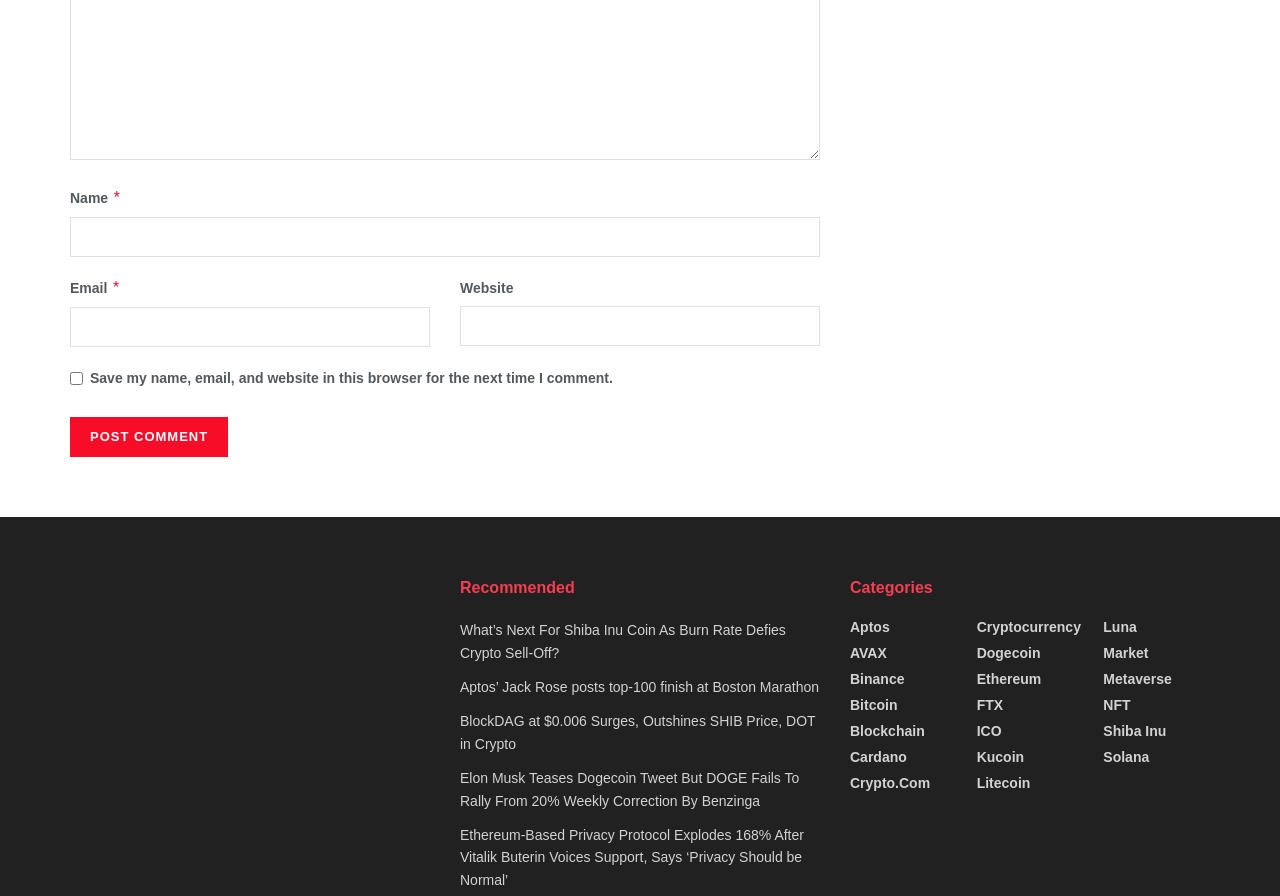Refer to the image and offer a detailed explanation in response to the question: What categories are listed on the webpage?

The webpage lists various categories related to cryptocurrency, such as 'Aptos', 'AVAX', 'Binance', 'Bitcoin', and 'Blockchain'. This suggests that the categories listed on the webpage are related to cryptocurrency.